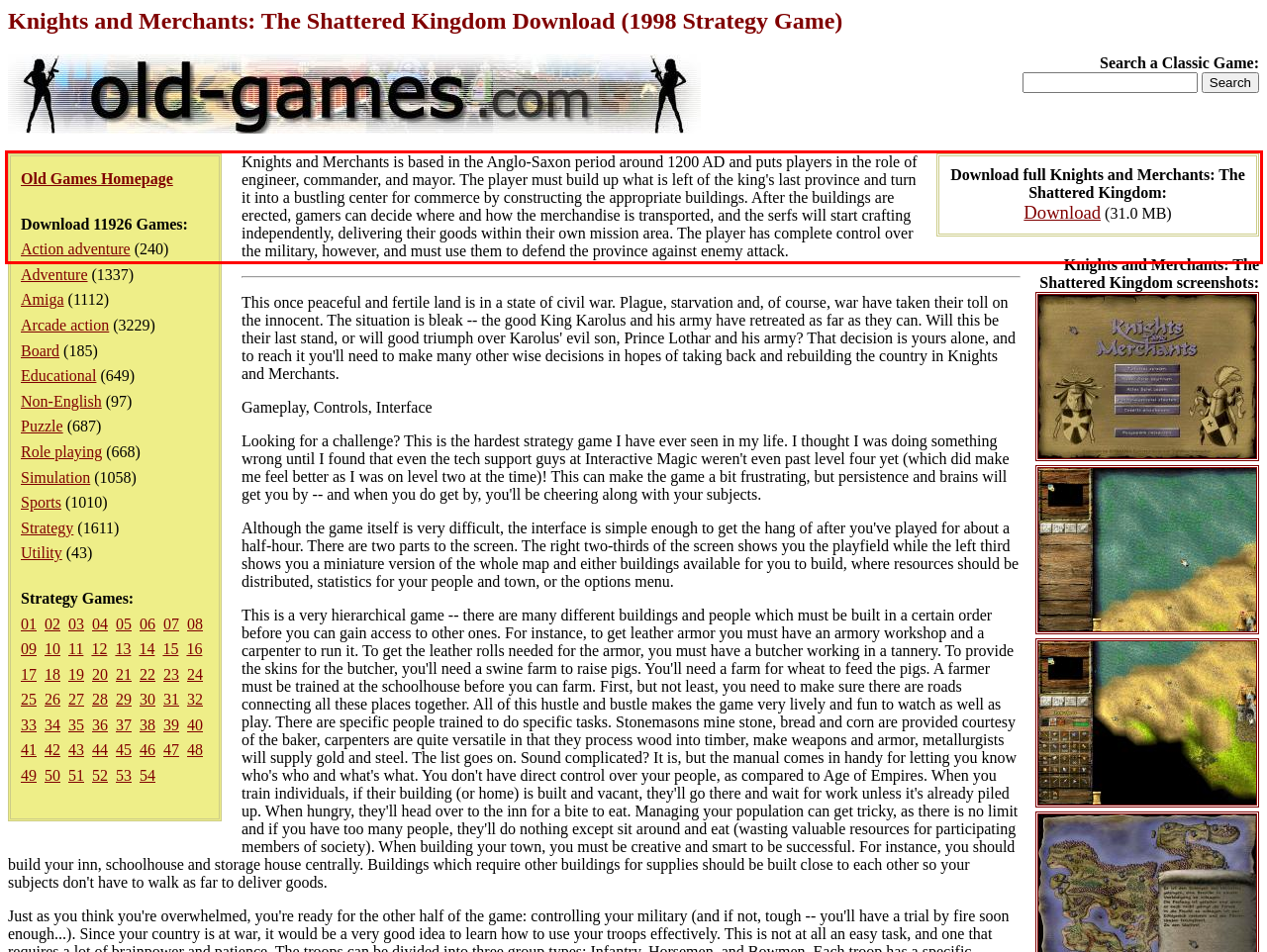You are provided with a screenshot of a webpage that includes a red bounding box. Extract and generate the text content found within the red bounding box.

Knights and Merchants is based in the Anglo-Saxon period around 1200 AD and puts players in the role of engineer, commander, and mayor. The player must build up what is left of the king's last province and turn it into a bustling center for commerce by constructing the appropriate buildings. After the buildings are erected, gamers can decide where and how the merchandise is transported, and the serfs will start crafting independently, delivering their goods within their own mission area. The player has complete control over the military, however, and must use them to defend the province against enemy attack.